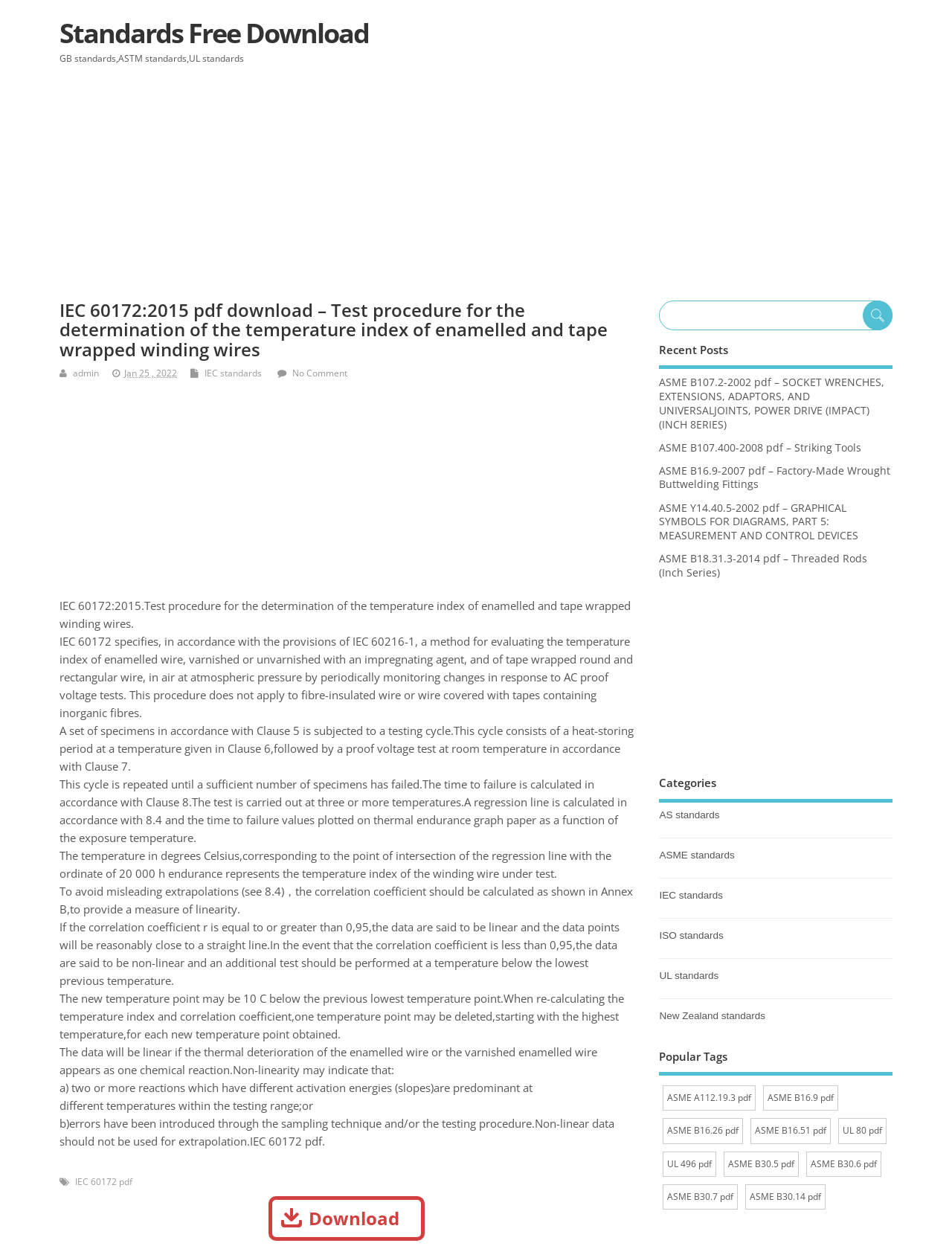Please identify the bounding box coordinates of the element's region that should be clicked to execute the following instruction: "Click on the 'IEC 60172 pdf' link". The bounding box coordinates must be four float numbers between 0 and 1, i.e., [left, top, right, bottom].

[0.079, 0.943, 0.139, 0.953]